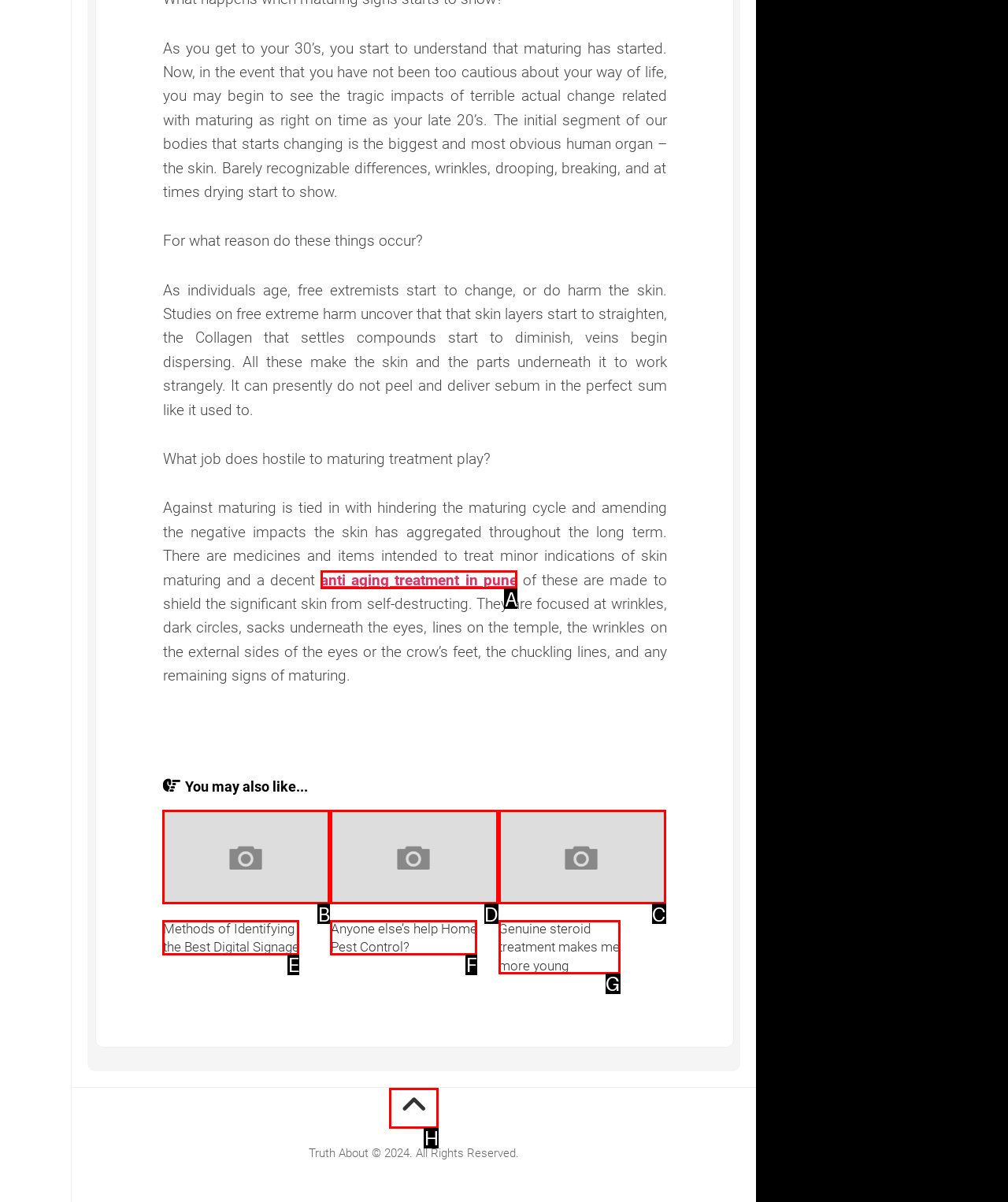Which lettered option should be clicked to perform the following task: Check the link about Anyone else’s help Home Pest Control
Respond with the letter of the appropriate option.

D